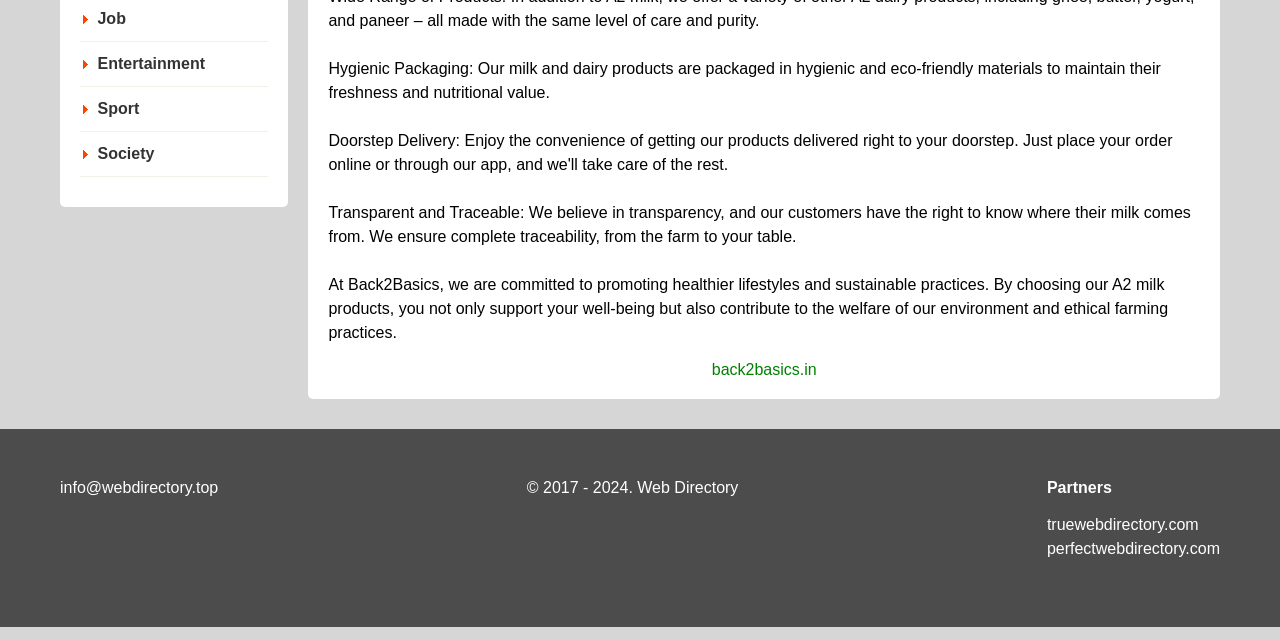Find and provide the bounding box coordinates for the UI element described with: "01237 474049".

None